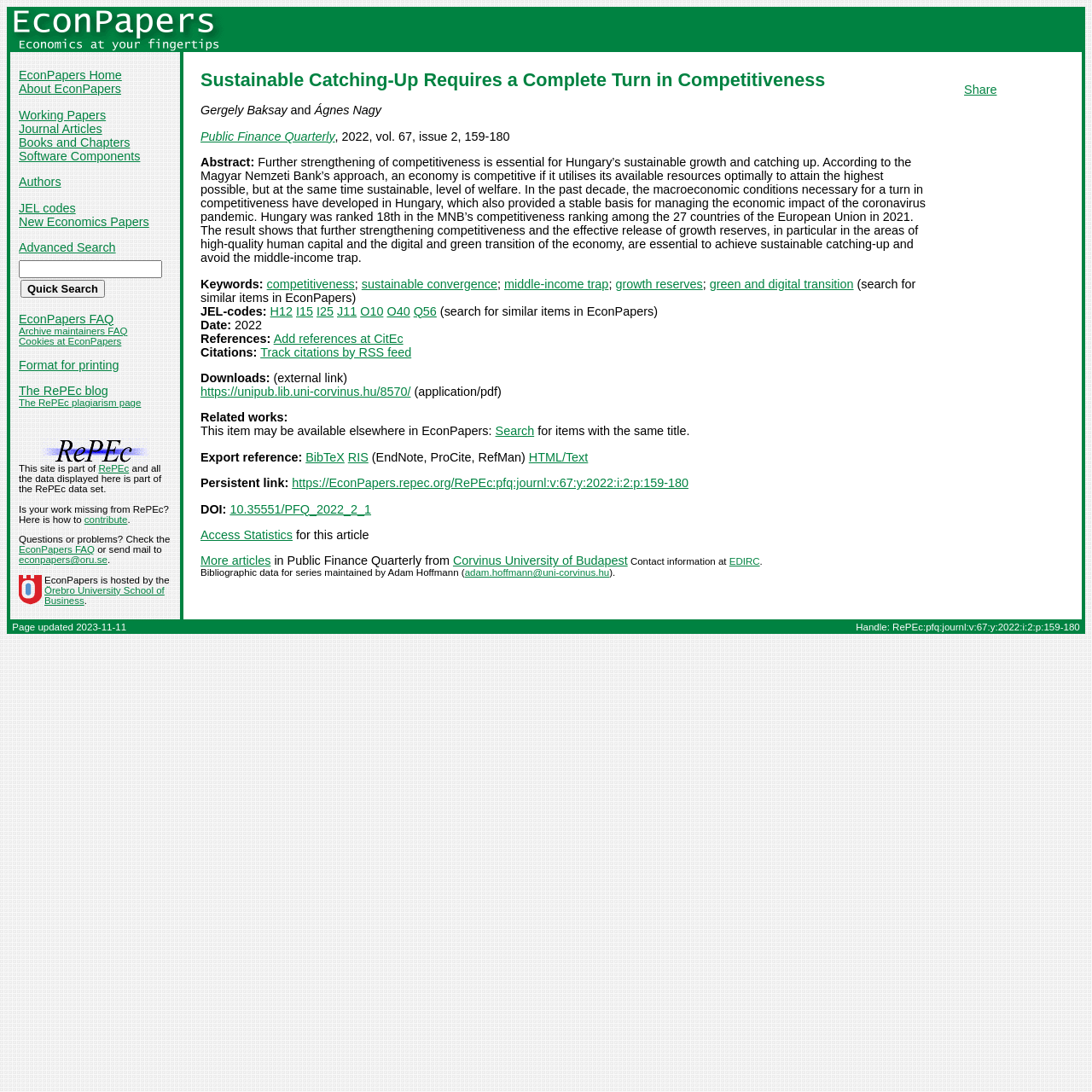Specify the bounding box coordinates (top-left x, top-left y, bottom-right x, bottom-right y) of the UI element in the screenshot that matches this description: Advanced Search

[0.017, 0.22, 0.106, 0.233]